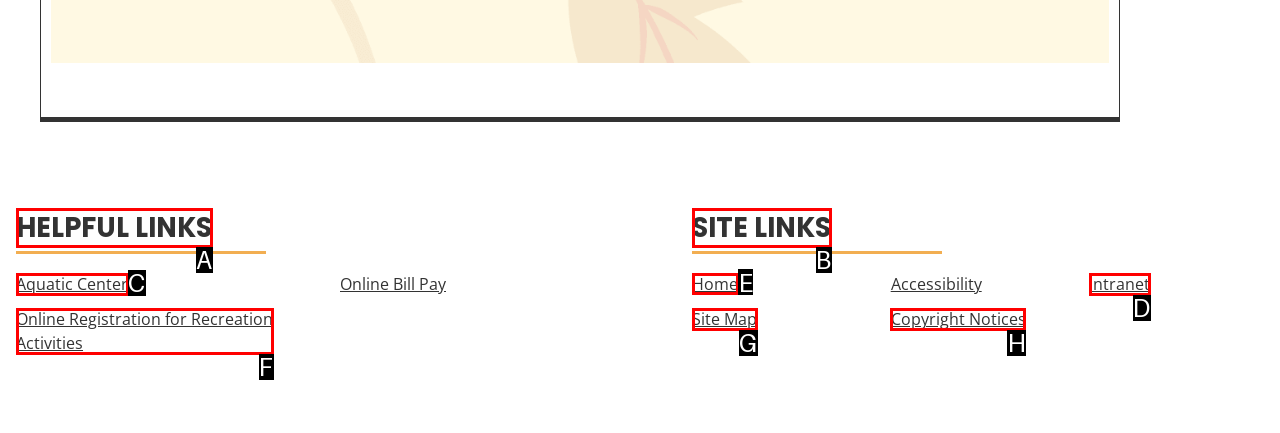Show which HTML element I need to click to perform this task: go to home page Answer with the letter of the correct choice.

E